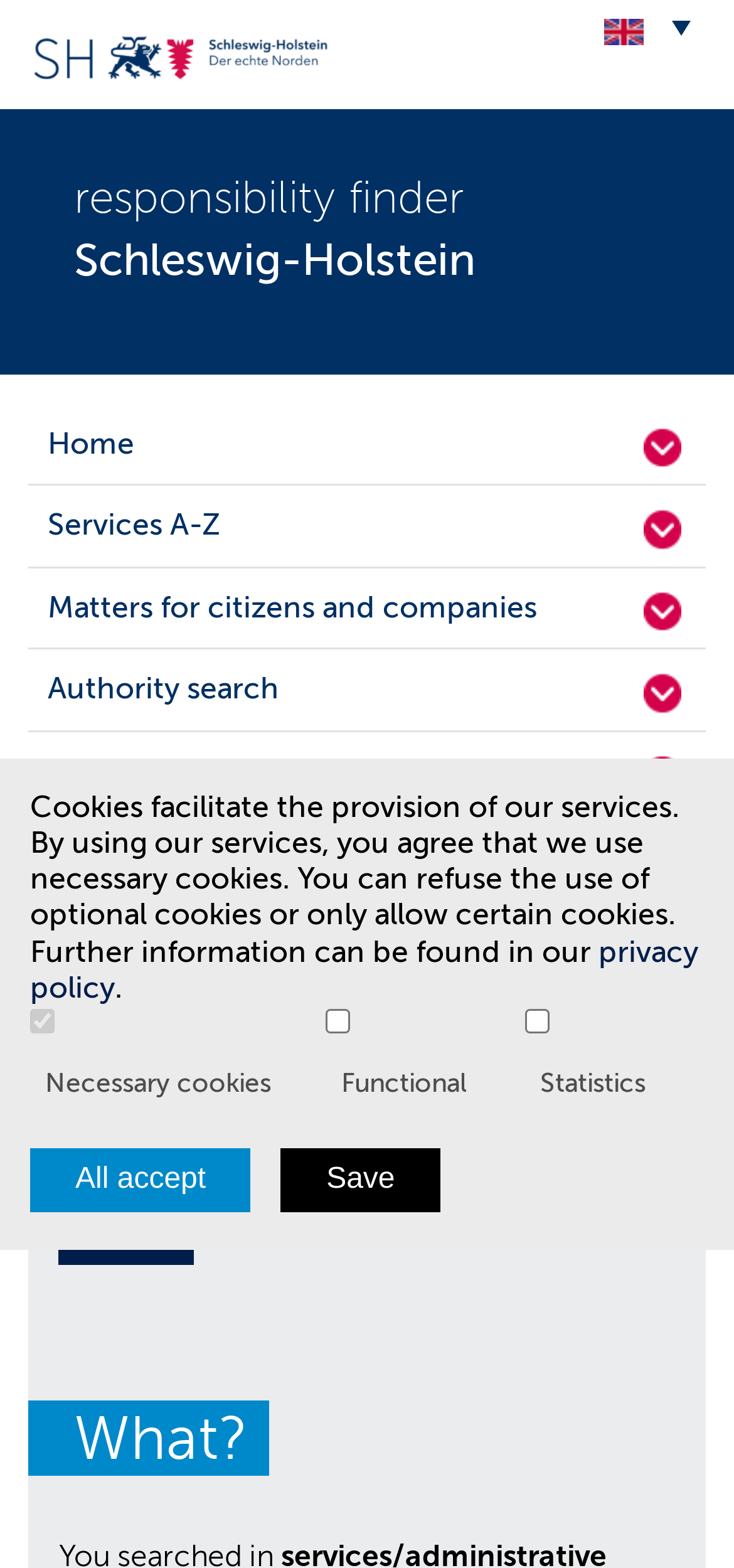What is the purpose of the 'Save' button?
Offer a detailed and full explanation in response to the question.

The 'Save' button is located below the cookie settings section, and it is likely that clicking this button will save the user's cookie settings, including which types of cookies are accepted or rejected.